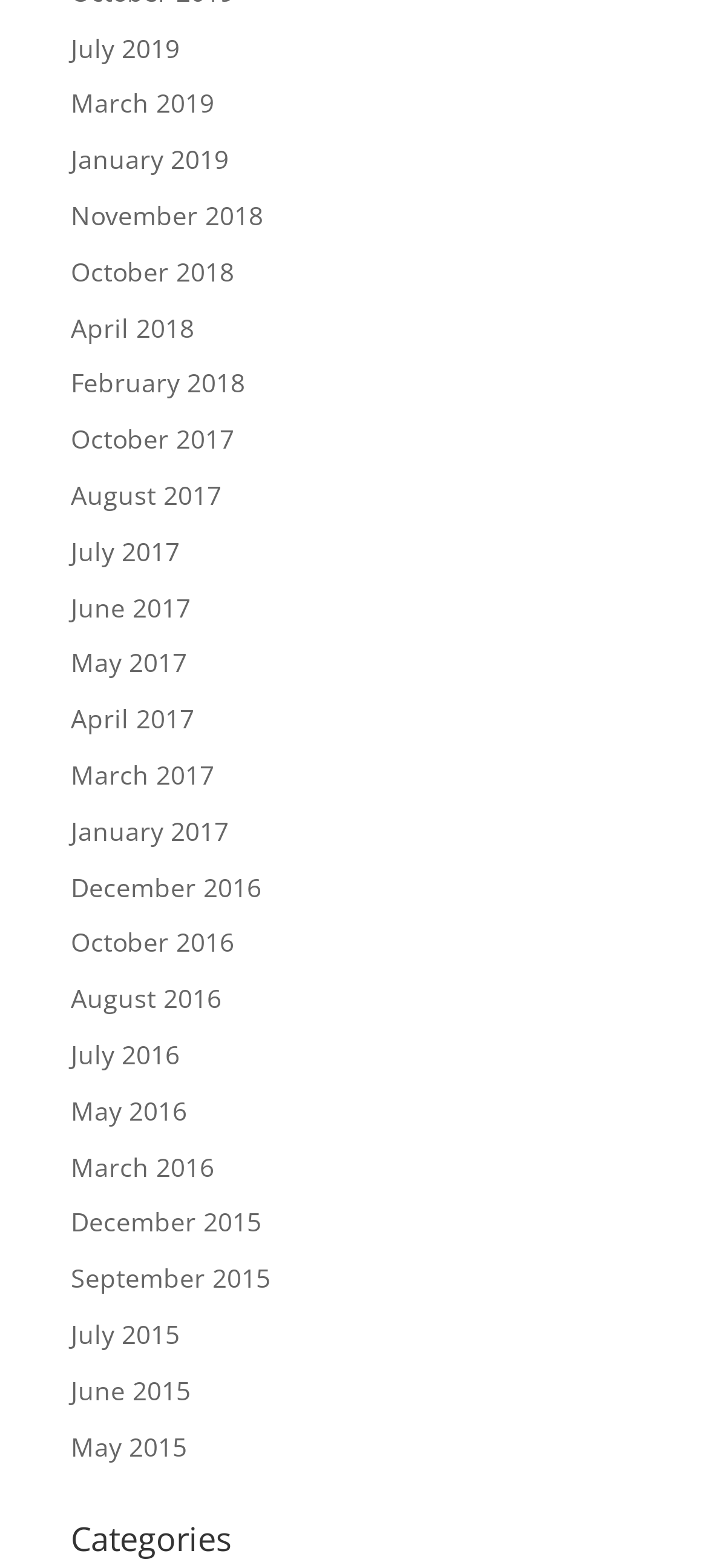Please determine the bounding box coordinates of the element's region to click in order to carry out the following instruction: "view July 2019". The coordinates should be four float numbers between 0 and 1, i.e., [left, top, right, bottom].

[0.1, 0.019, 0.254, 0.041]